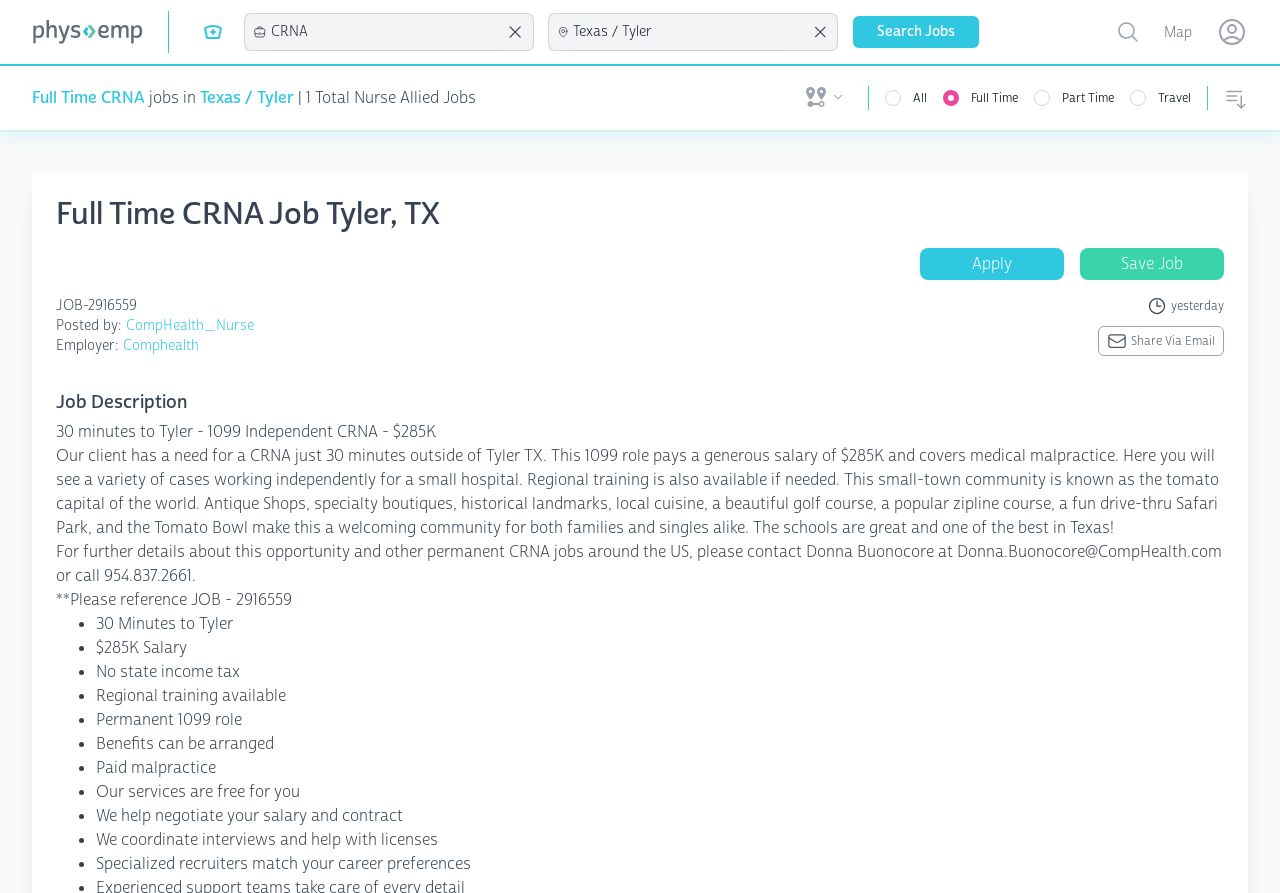What is the location of the job?
Based on the image, respond with a single word or phrase.

Tyler, TX